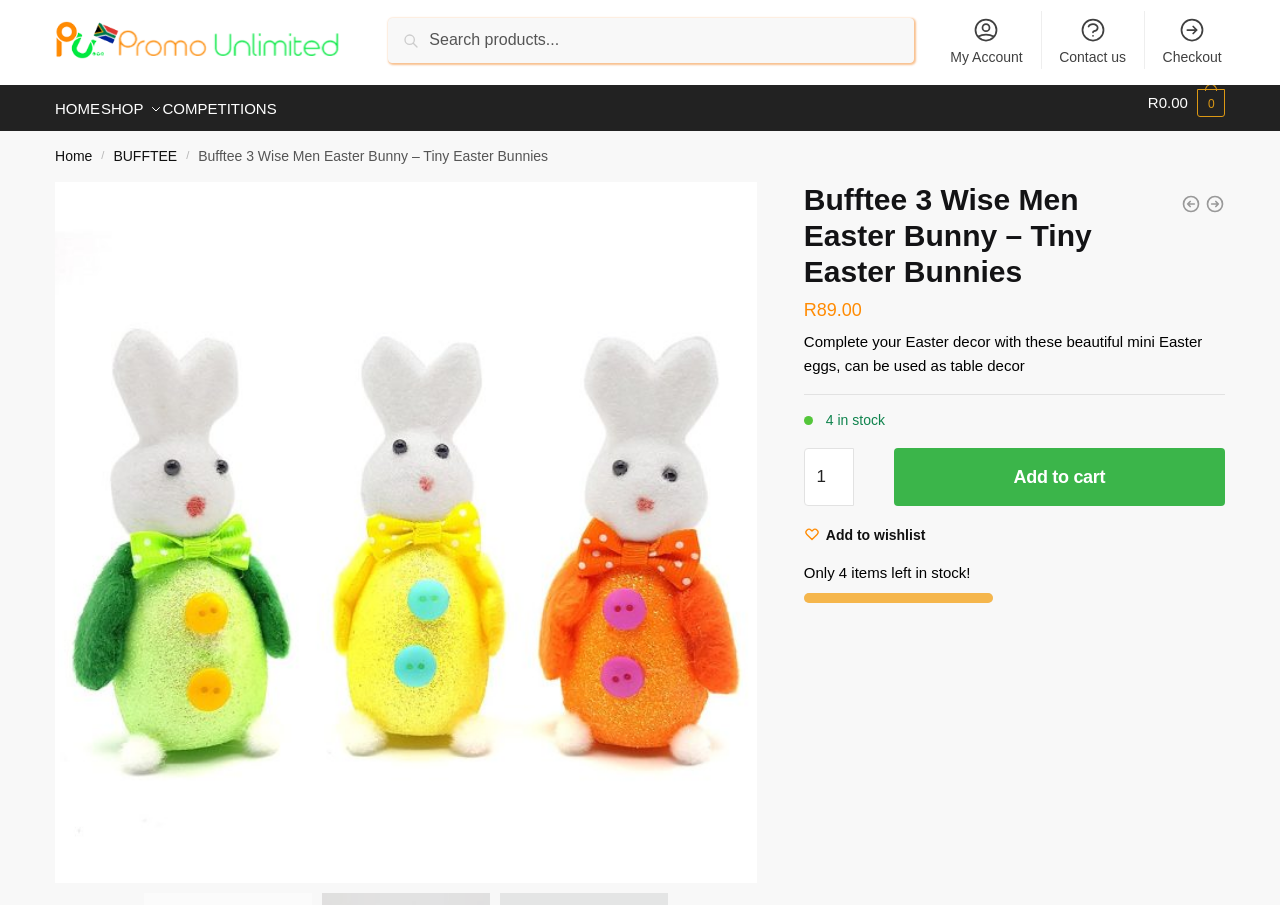Provide the bounding box for the UI element matching this description: "Add to cart".

[0.698, 0.482, 0.957, 0.546]